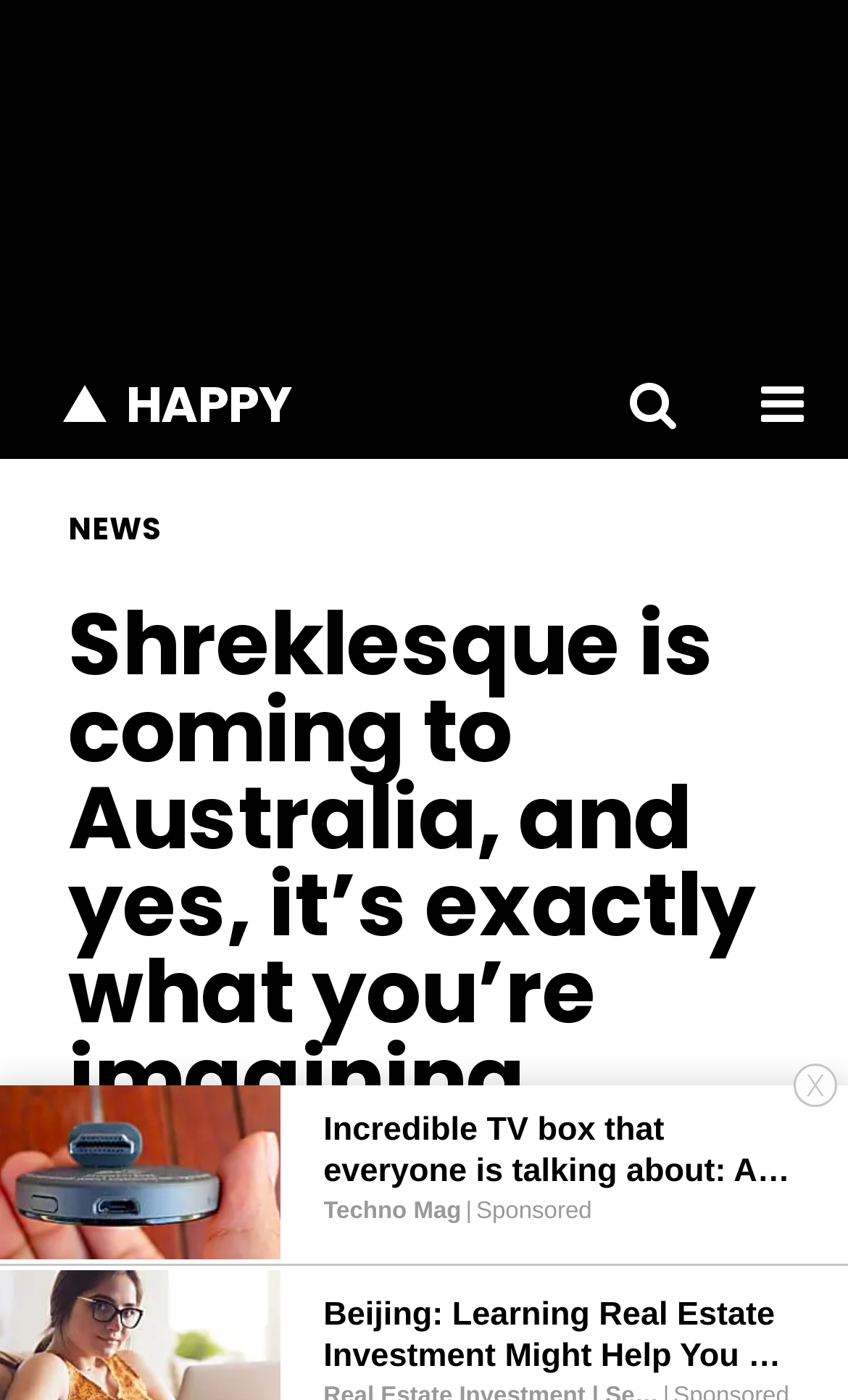What is the name of the Shrek-themed burlesque show?
From the screenshot, provide a brief answer in one word or phrase.

Shreklesque